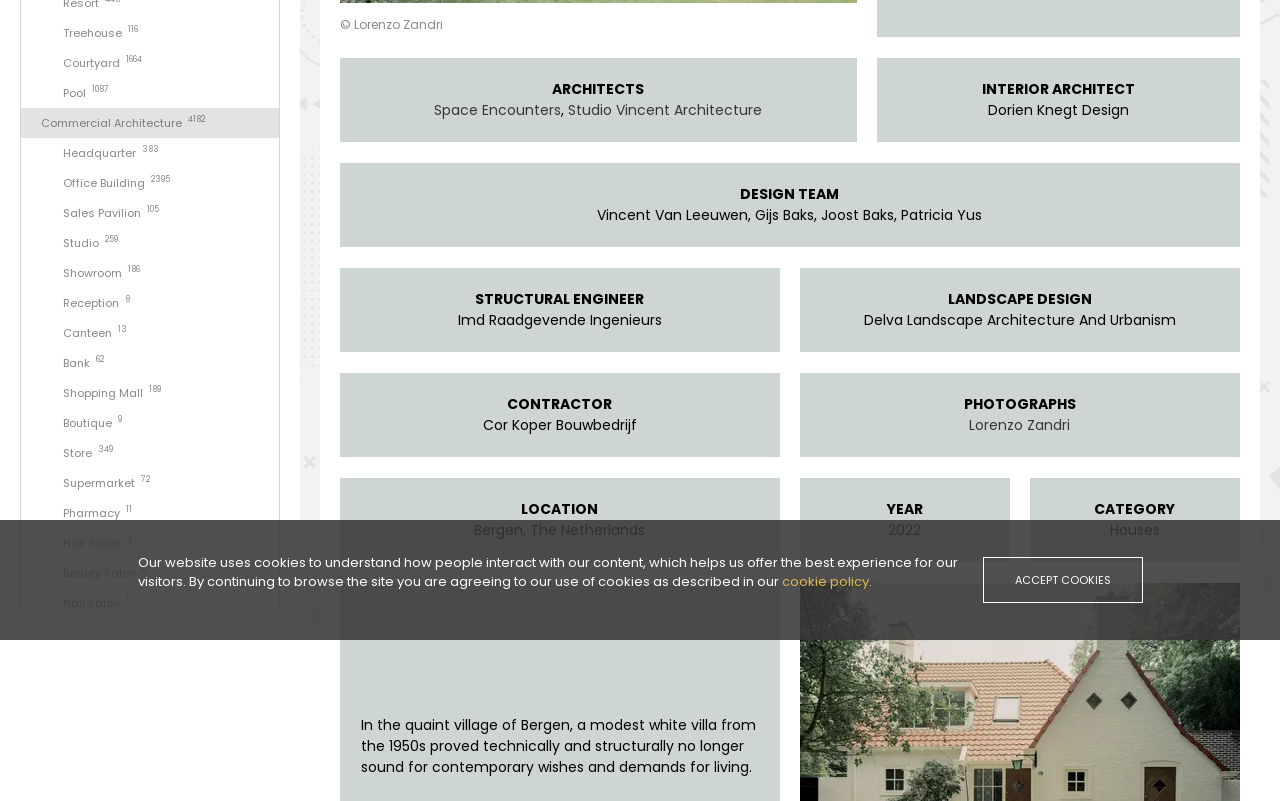Determine the bounding box for the UI element described here: "Headquarter 383".

[0.016, 0.172, 0.22, 0.21]